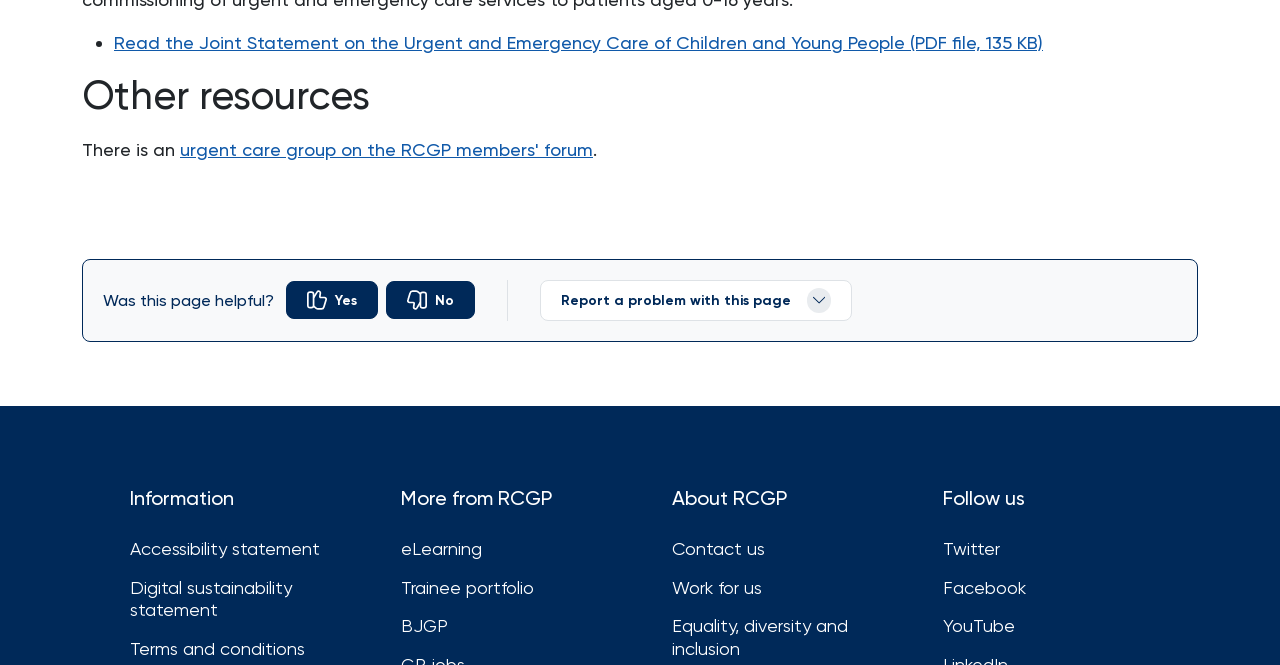Please specify the bounding box coordinates of the region to click in order to perform the following instruction: "Report a problem with this page".

[0.422, 0.421, 0.666, 0.483]